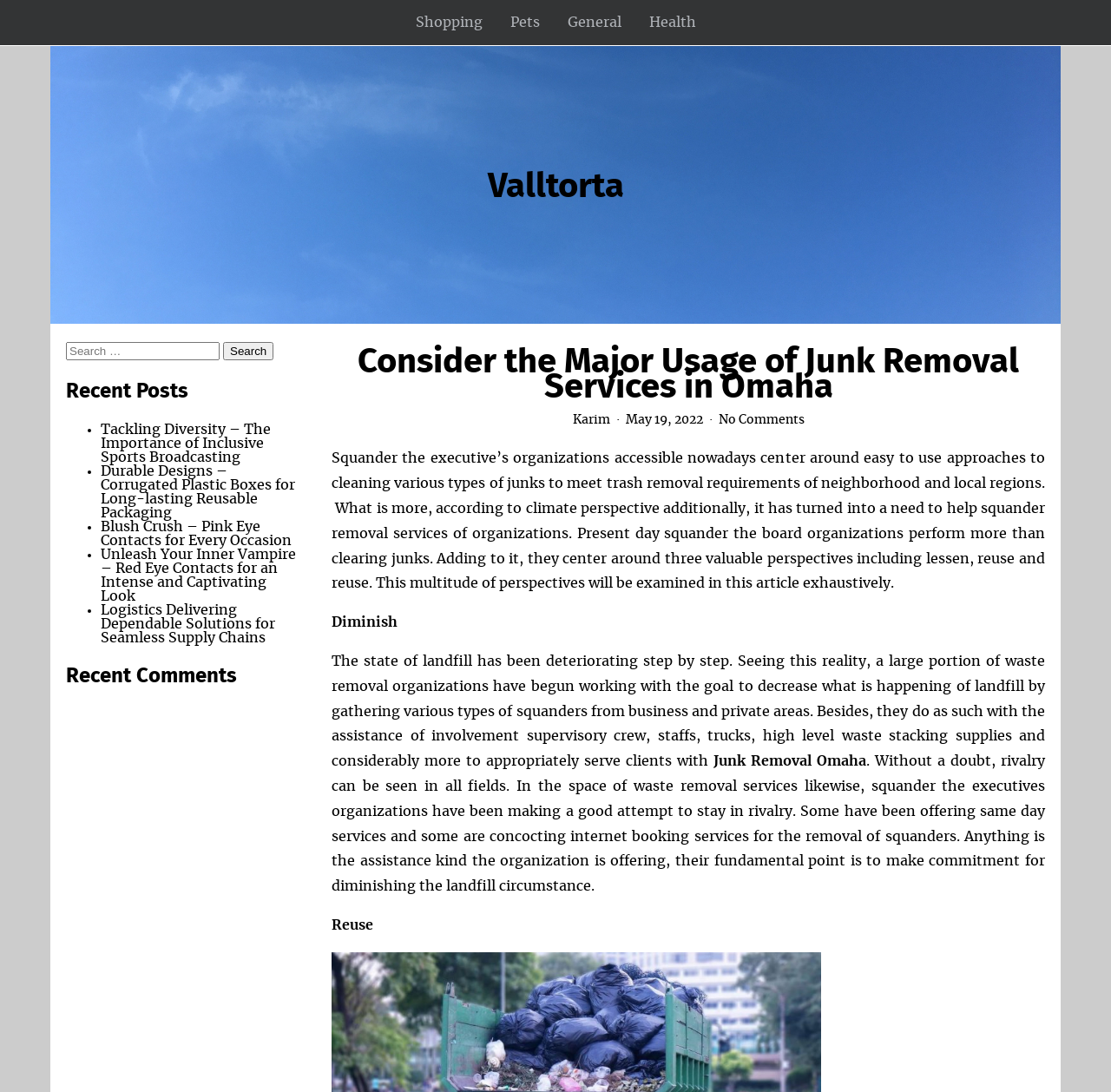Show the bounding box coordinates for the HTML element described as: "No Comments".

[0.646, 0.373, 0.724, 0.396]